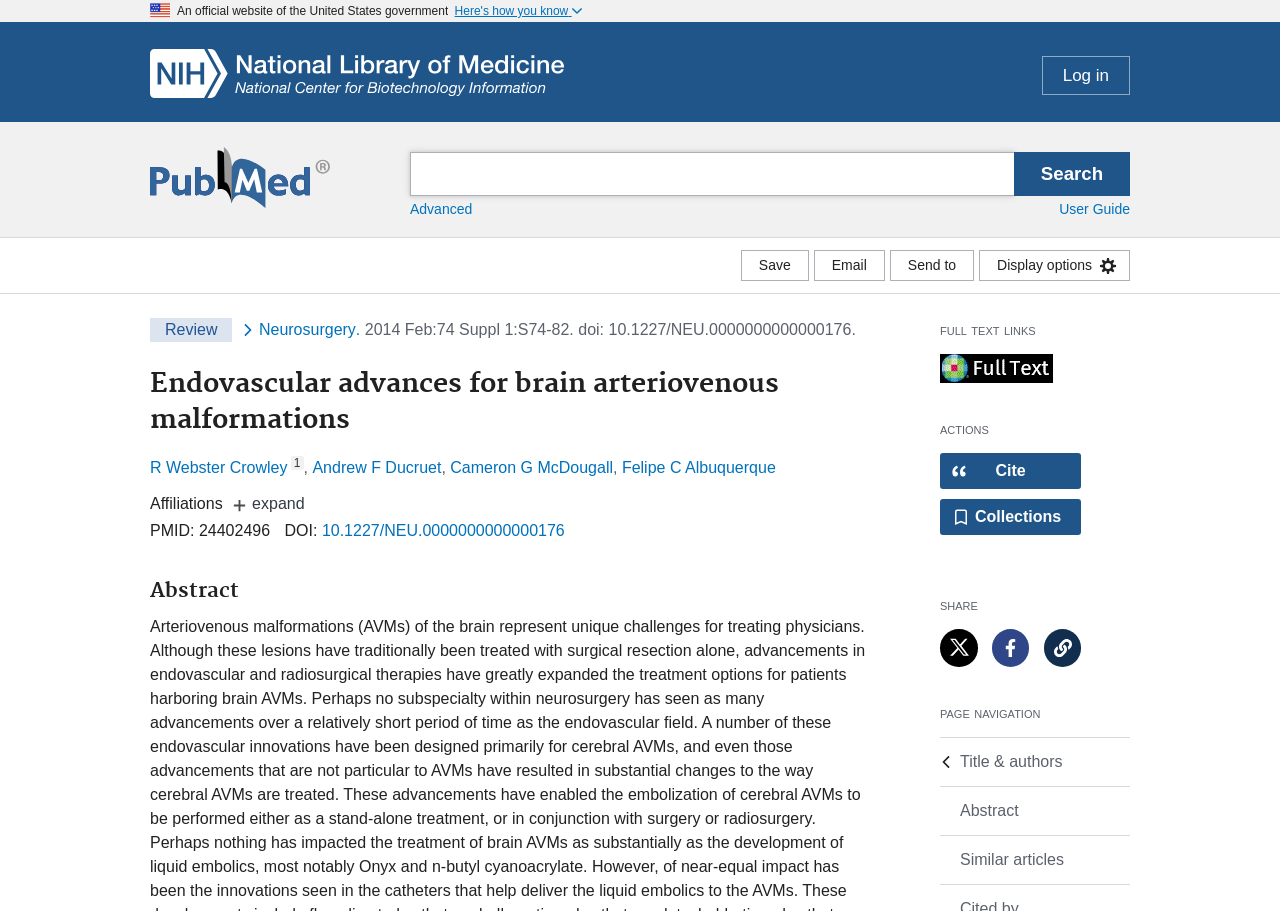Please respond to the question with a concise word or phrase:
What is the name of the government website?

United States government